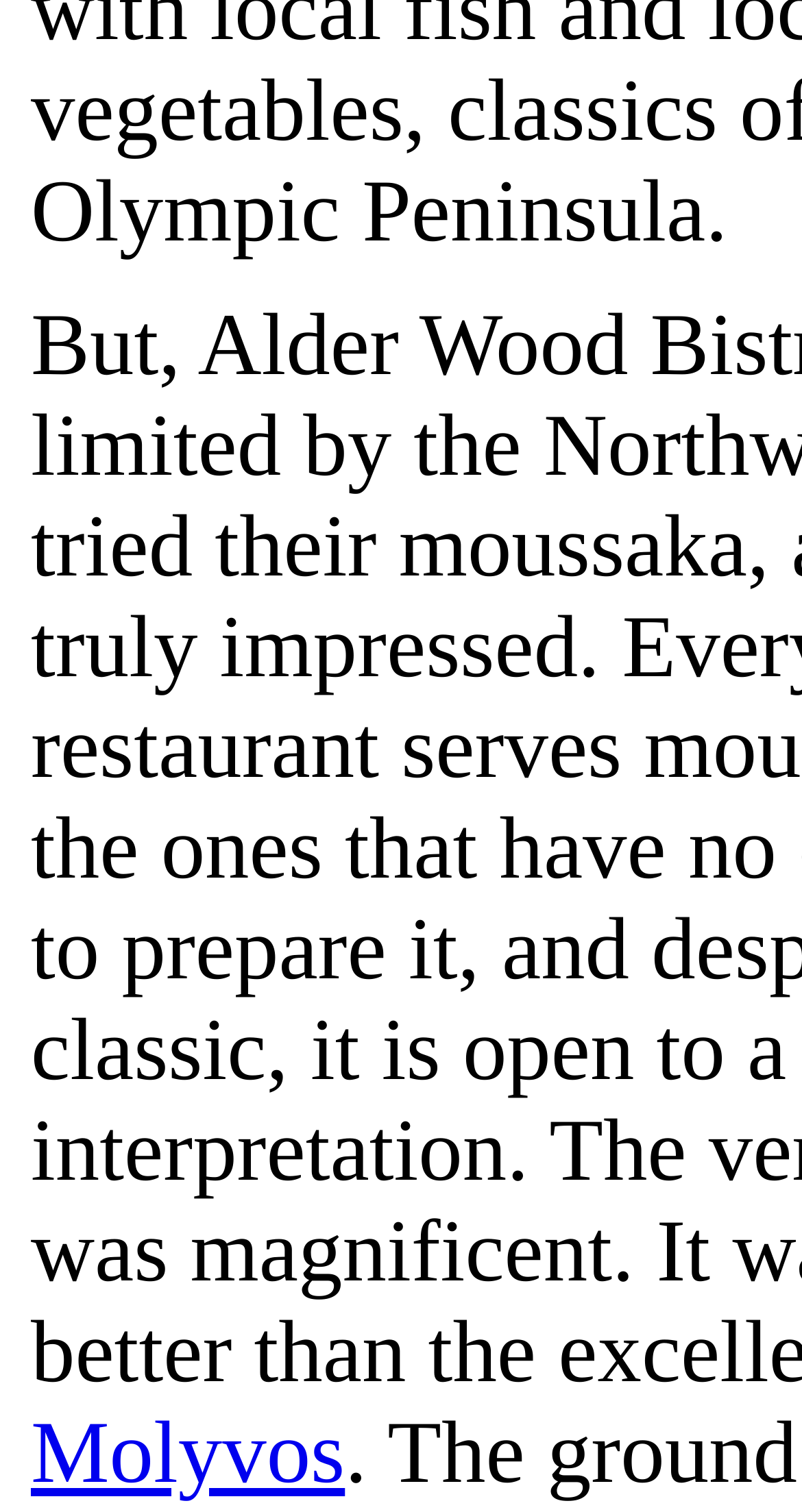Bounding box coordinates are specified in the format (top-left x, top-left y, bottom-right x, bottom-right y). All values are floating point numbers bounded between 0 and 1. Please provide the bounding box coordinate of the region this sentence describes: Molyvos

[0.038, 0.93, 0.43, 0.994]